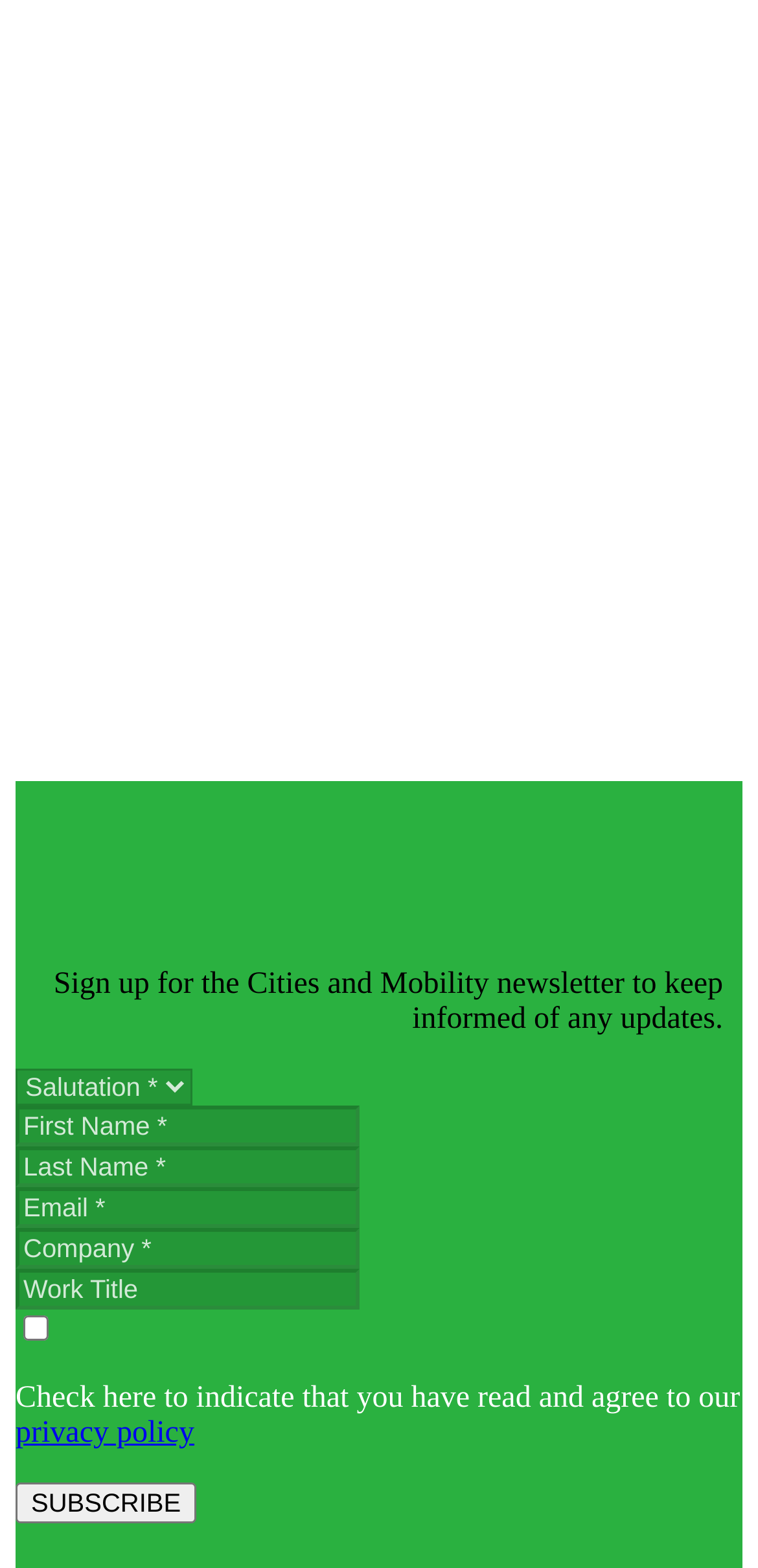Determine the bounding box coordinates for the clickable element to execute this instruction: "Read the privacy policy". Provide the coordinates as four float numbers between 0 and 1, i.e., [left, top, right, bottom].

[0.021, 0.903, 0.256, 0.924]